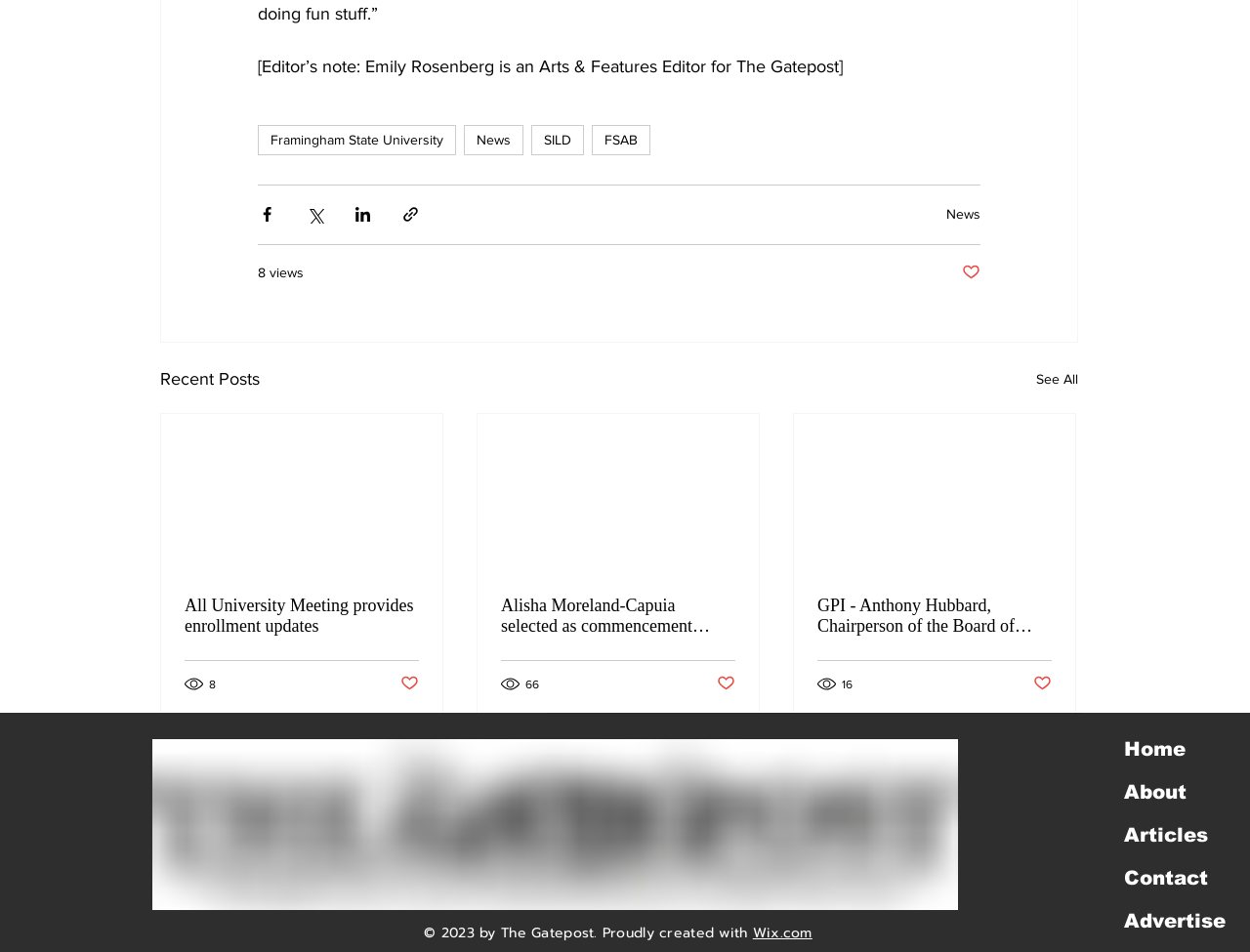Specify the bounding box coordinates of the area that needs to be clicked to achieve the following instruction: "Check the news".

[0.206, 0.131, 0.365, 0.163]